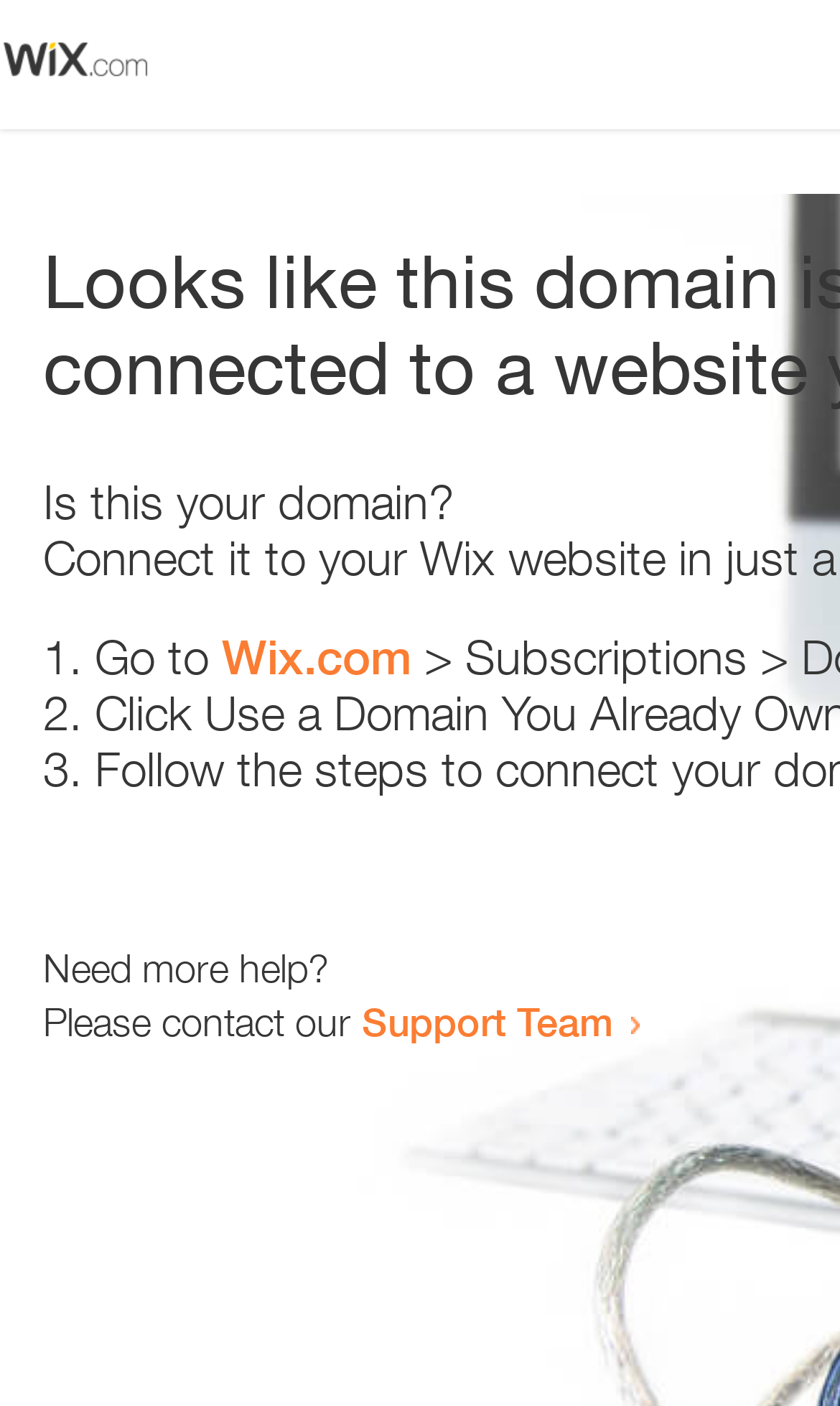Please give a one-word or short phrase response to the following question: 
How many links are present on the webpage?

2